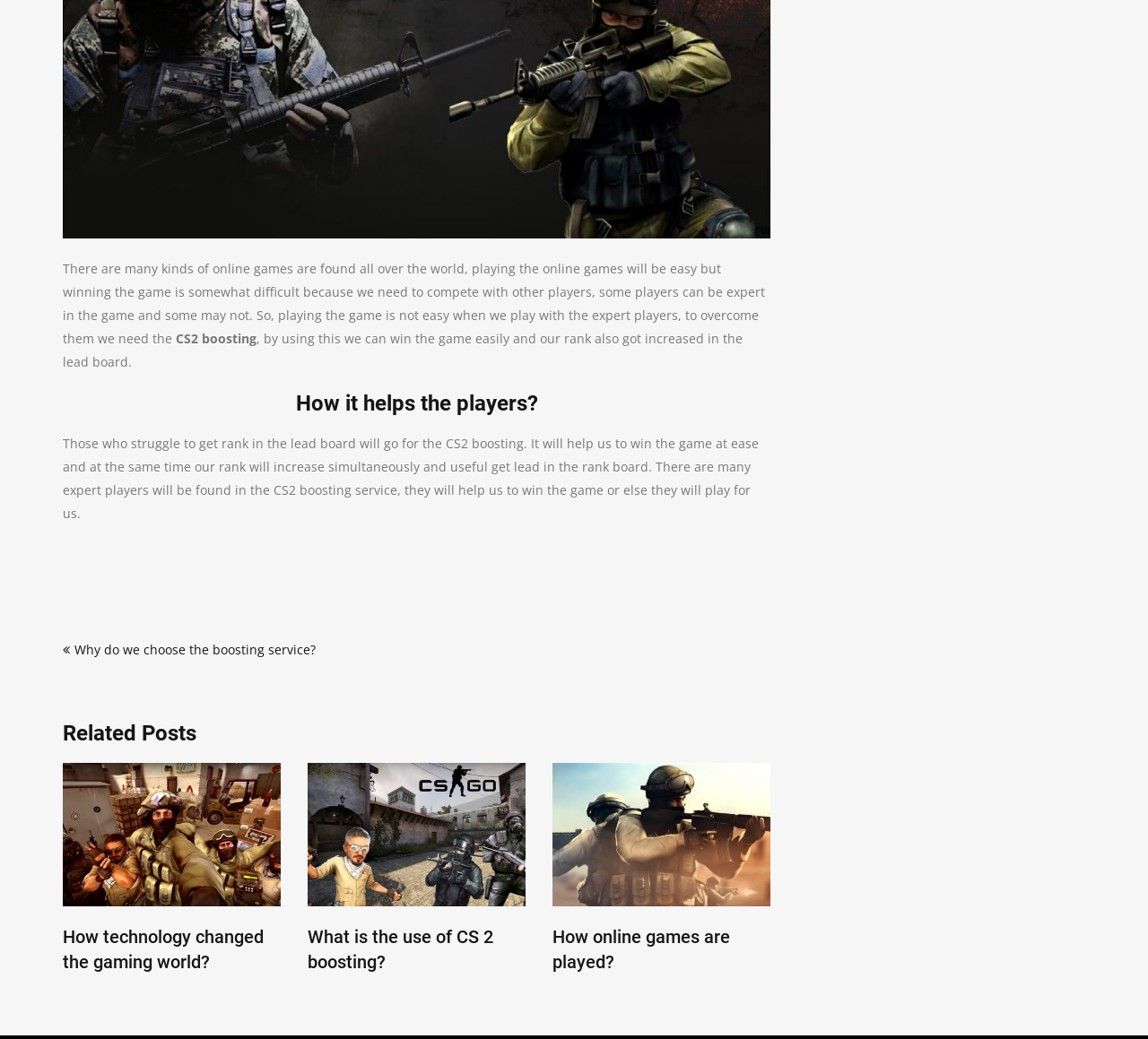Can you find the bounding box coordinates for the element that needs to be clicked to execute this instruction: "Click on 'Posts'"? The coordinates should be given as four float numbers between 0 and 1, i.e., [left, top, right, bottom].

[0.055, 0.595, 0.671, 0.674]